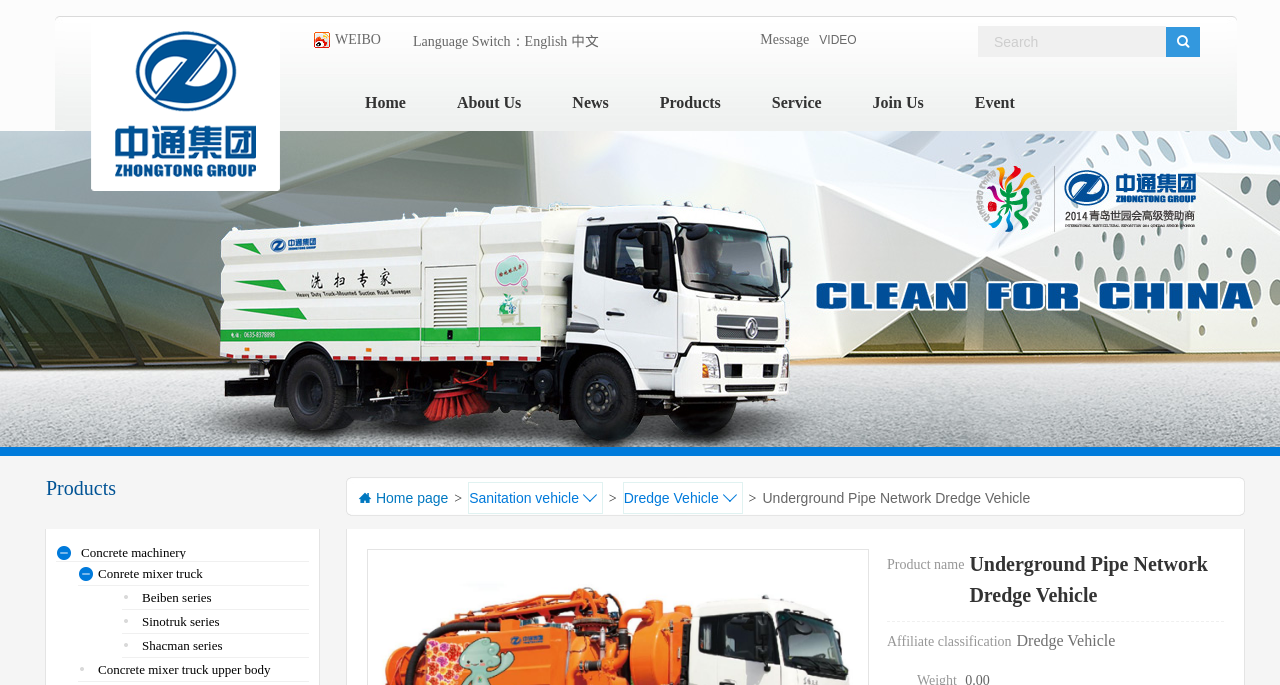Given the description "Concrete mixer truck upper body", determine the bounding box of the corresponding UI element.

[0.077, 0.961, 0.241, 0.994]